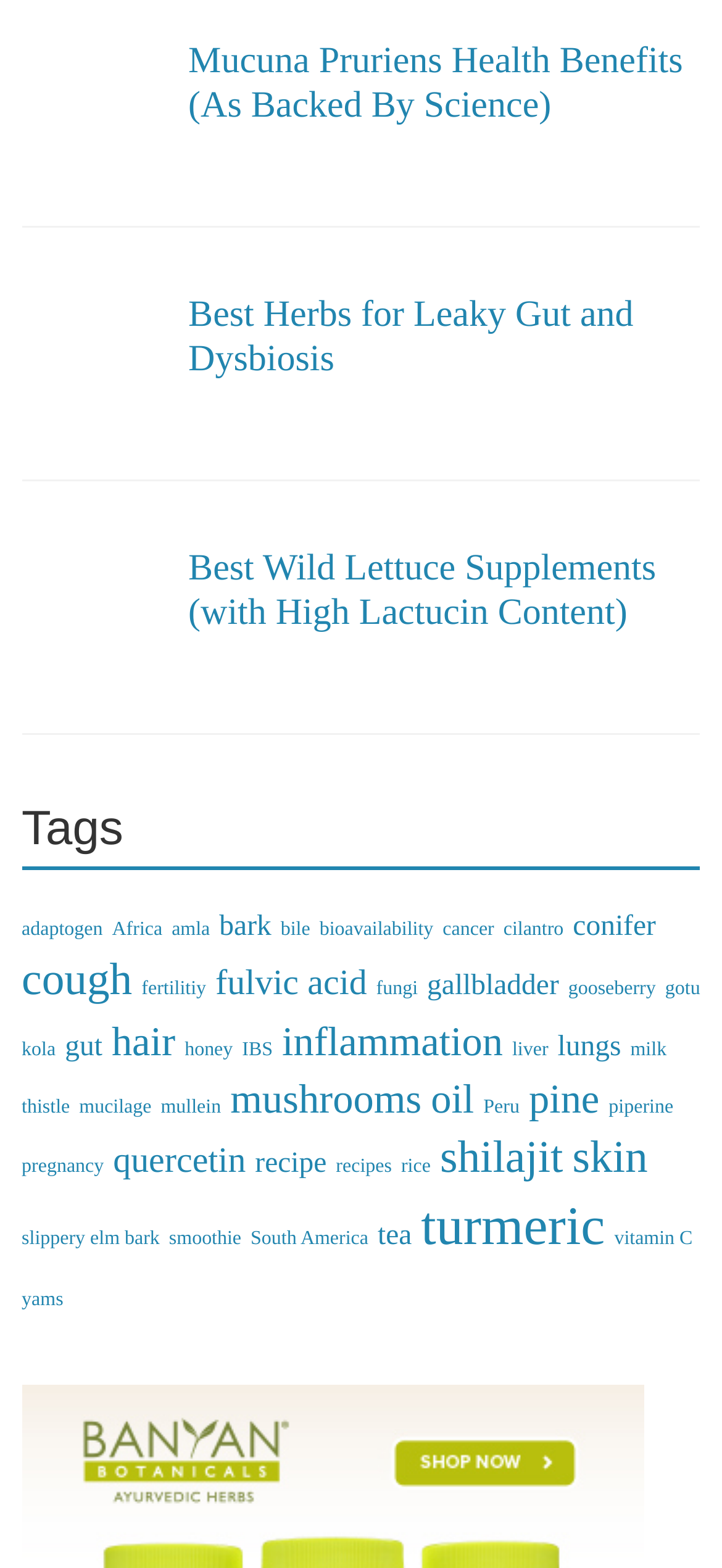Determine the bounding box coordinates of the clickable element to complete this instruction: "View the tags related to adaptogen". Provide the coordinates in the format of four float numbers between 0 and 1, [left, top, right, bottom].

[0.03, 0.587, 0.142, 0.6]